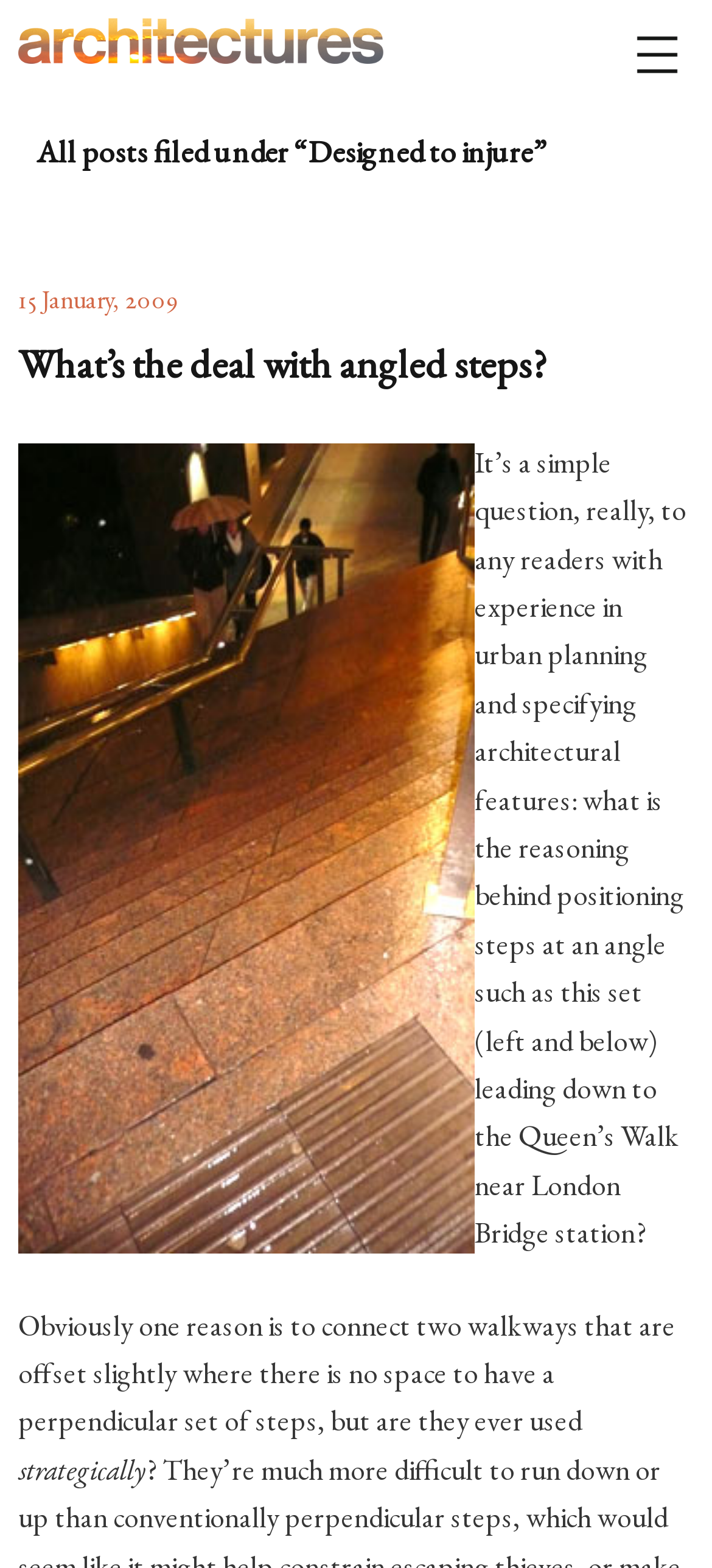Determine the bounding box for the described UI element: "aria-label="MeWe" title="MeWe"".

None